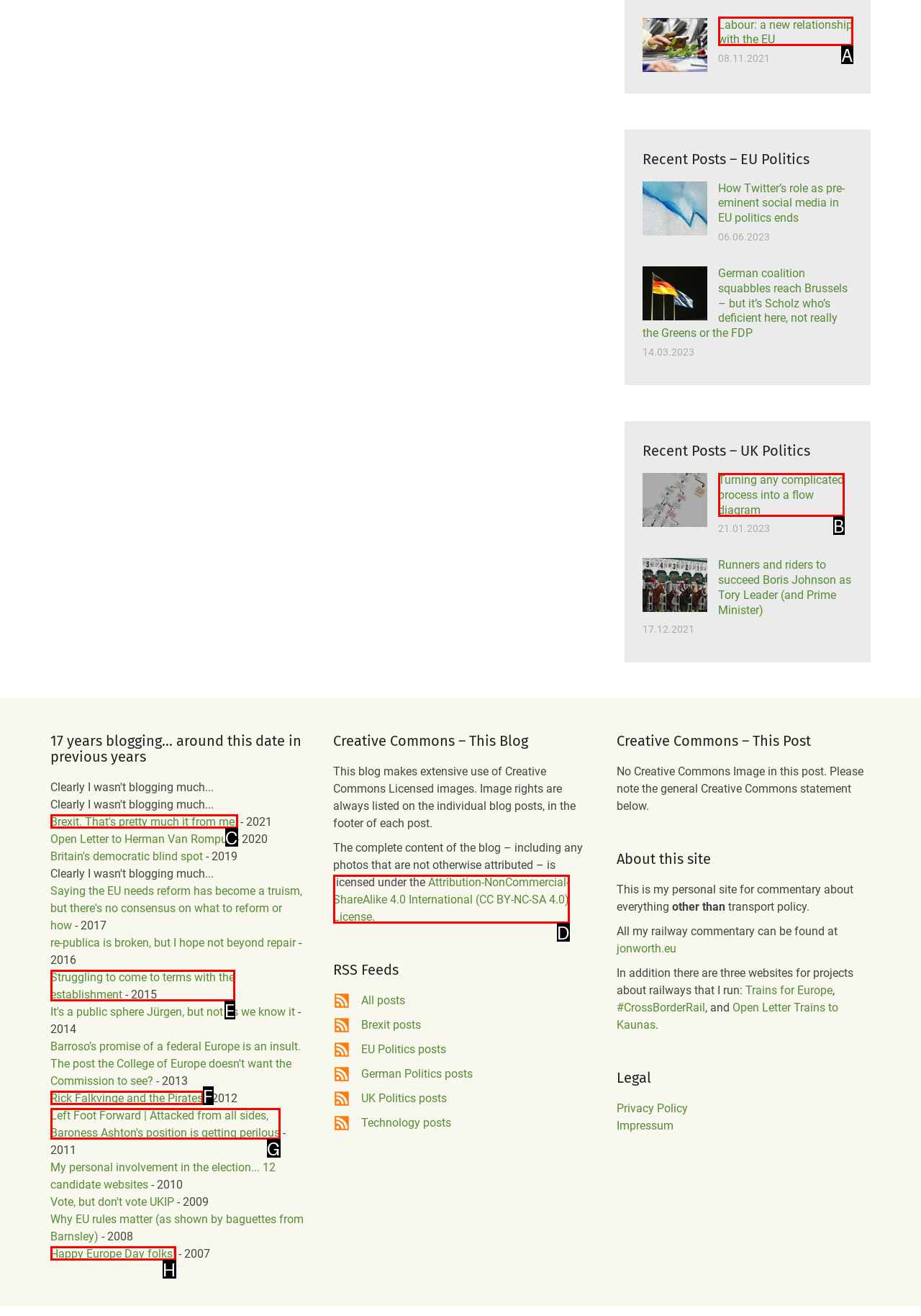Determine the letter of the UI element that will complete the task: Click on the link 'Labour: a new relationship with the EU'
Reply with the corresponding letter.

A